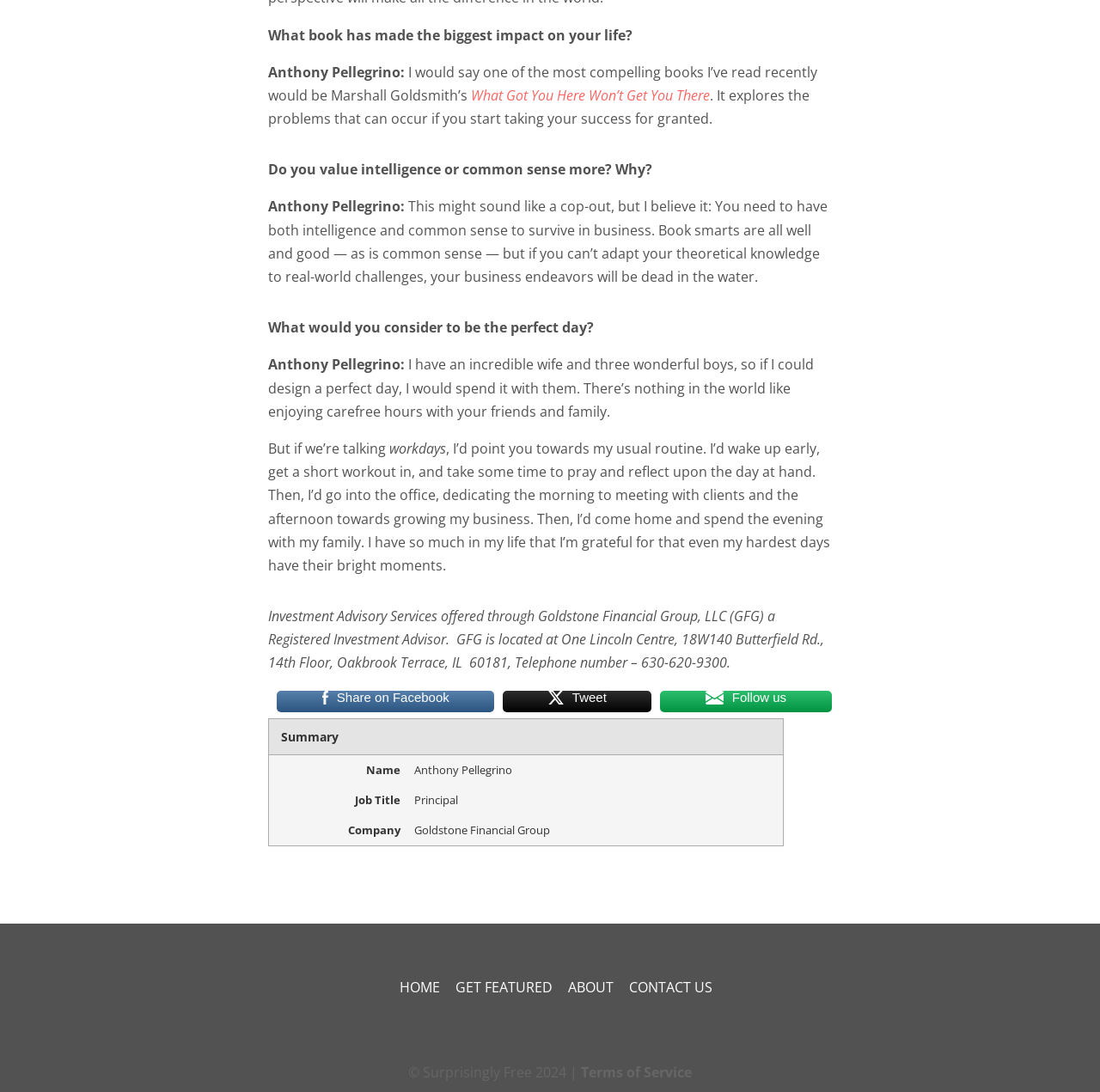Find and indicate the bounding box coordinates of the region you should select to follow the given instruction: "Click on the 'HOME' link".

[0.363, 0.896, 0.4, 0.913]